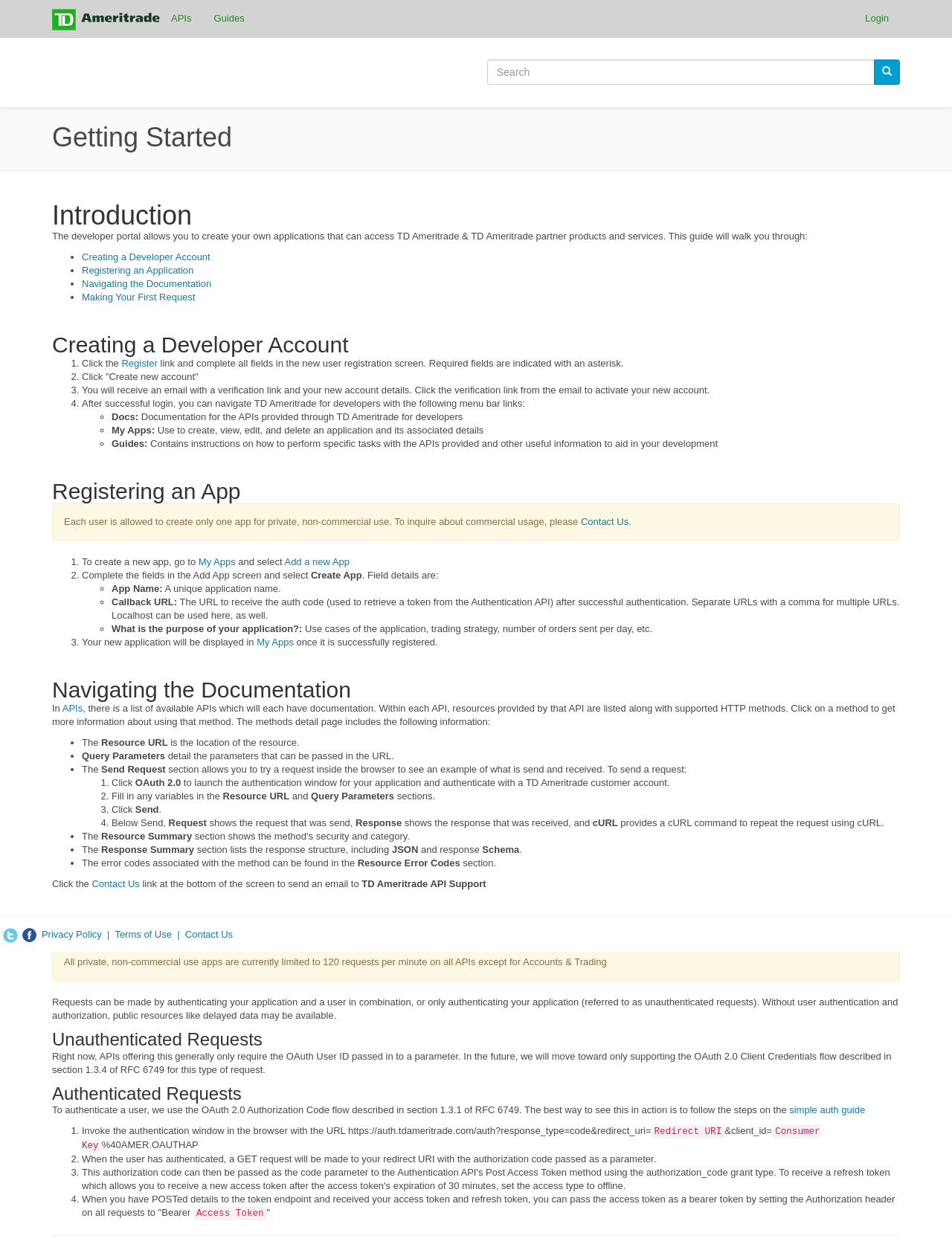Determine the bounding box coordinates of the element's region needed to click to follow the instruction: "Click the 'Login' button". Provide these coordinates as four float numbers between 0 and 1, formatted as [left, top, right, bottom].

[0.897, 0.0, 0.945, 0.03]